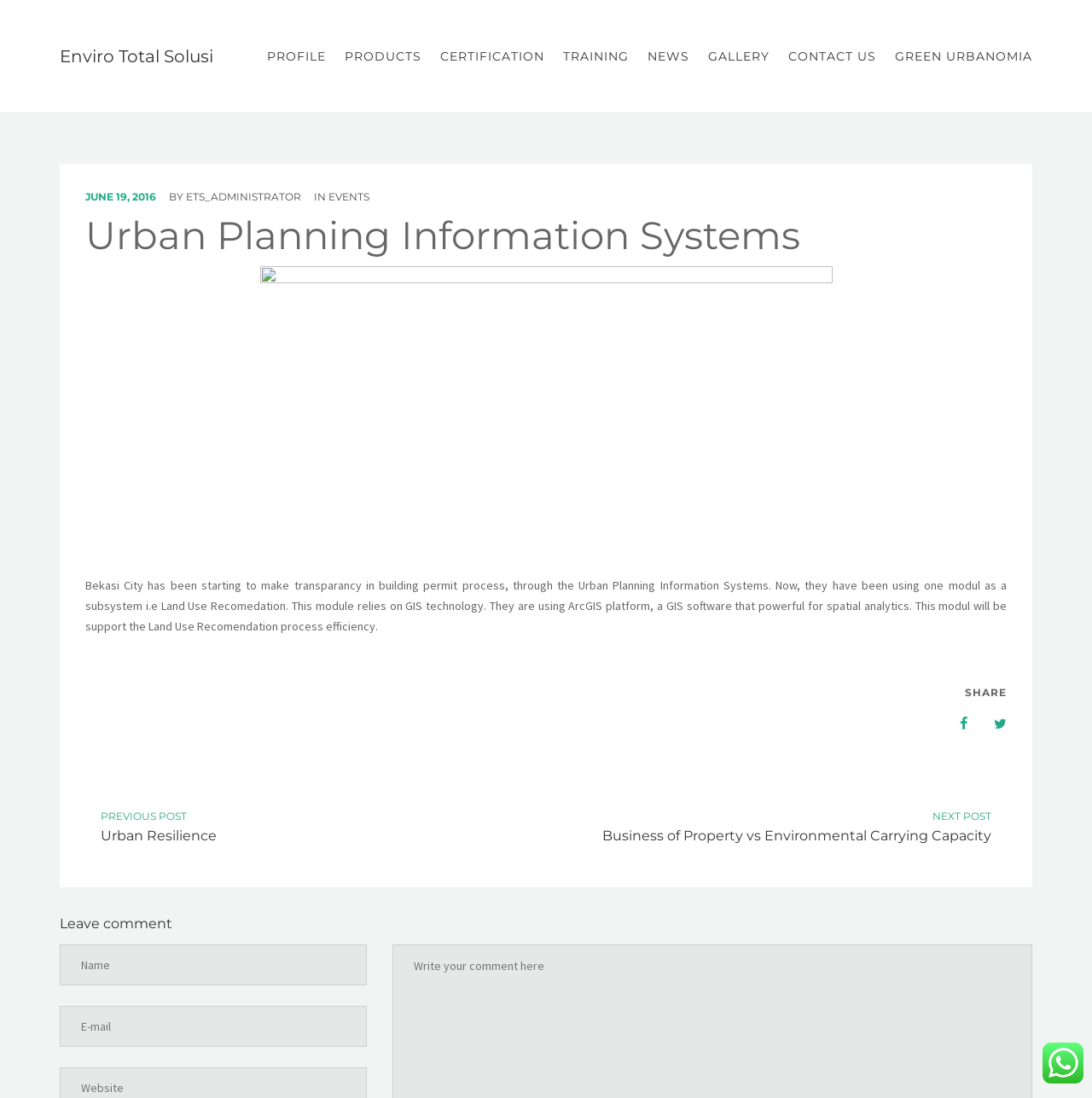Identify and provide the text of the main header on the webpage.

Urban Planning Information Systems